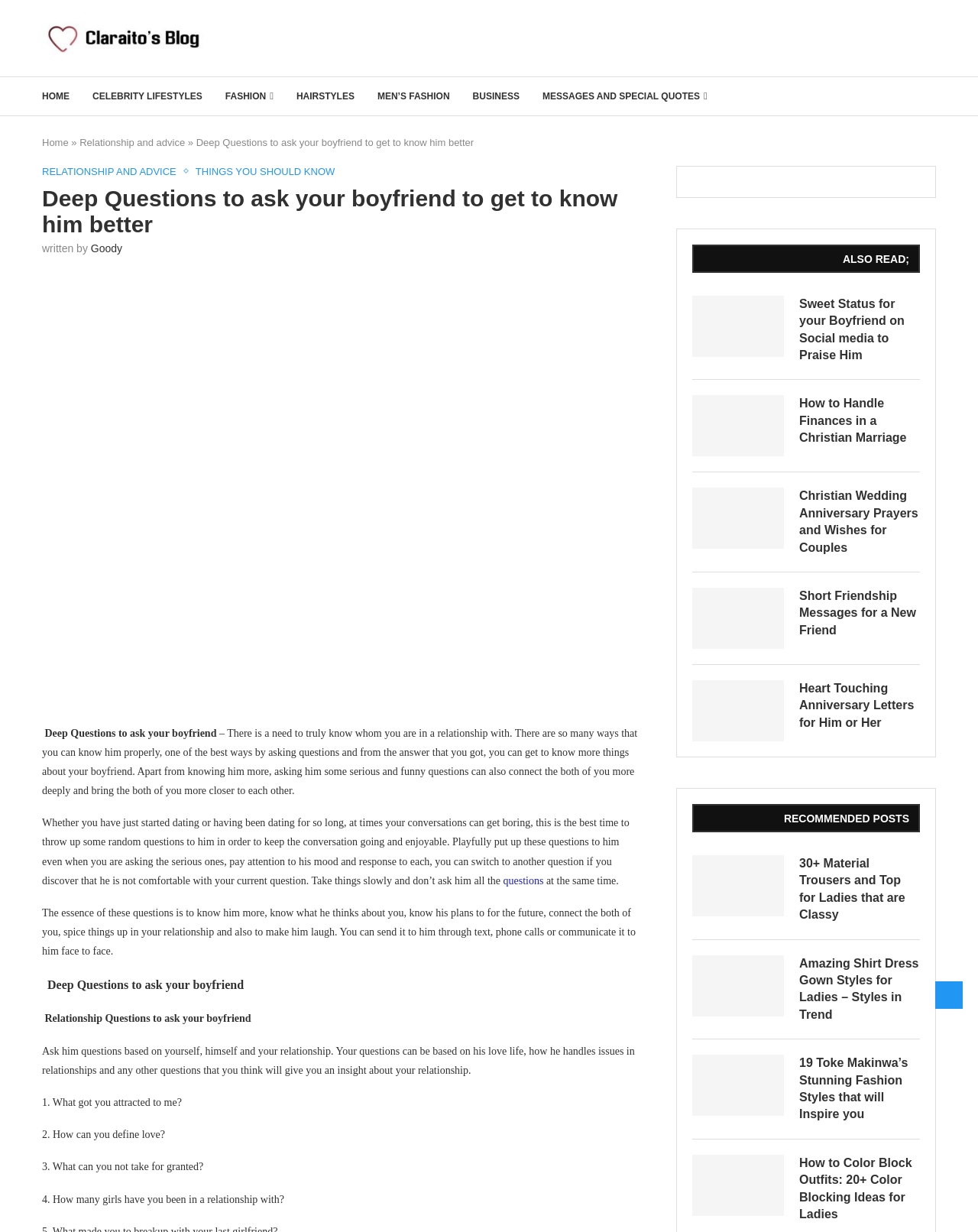Please determine the bounding box coordinates of the clickable area required to carry out the following instruction: "Explore 'Relationship and advice'". The coordinates must be four float numbers between 0 and 1, represented as [left, top, right, bottom].

[0.081, 0.111, 0.189, 0.12]